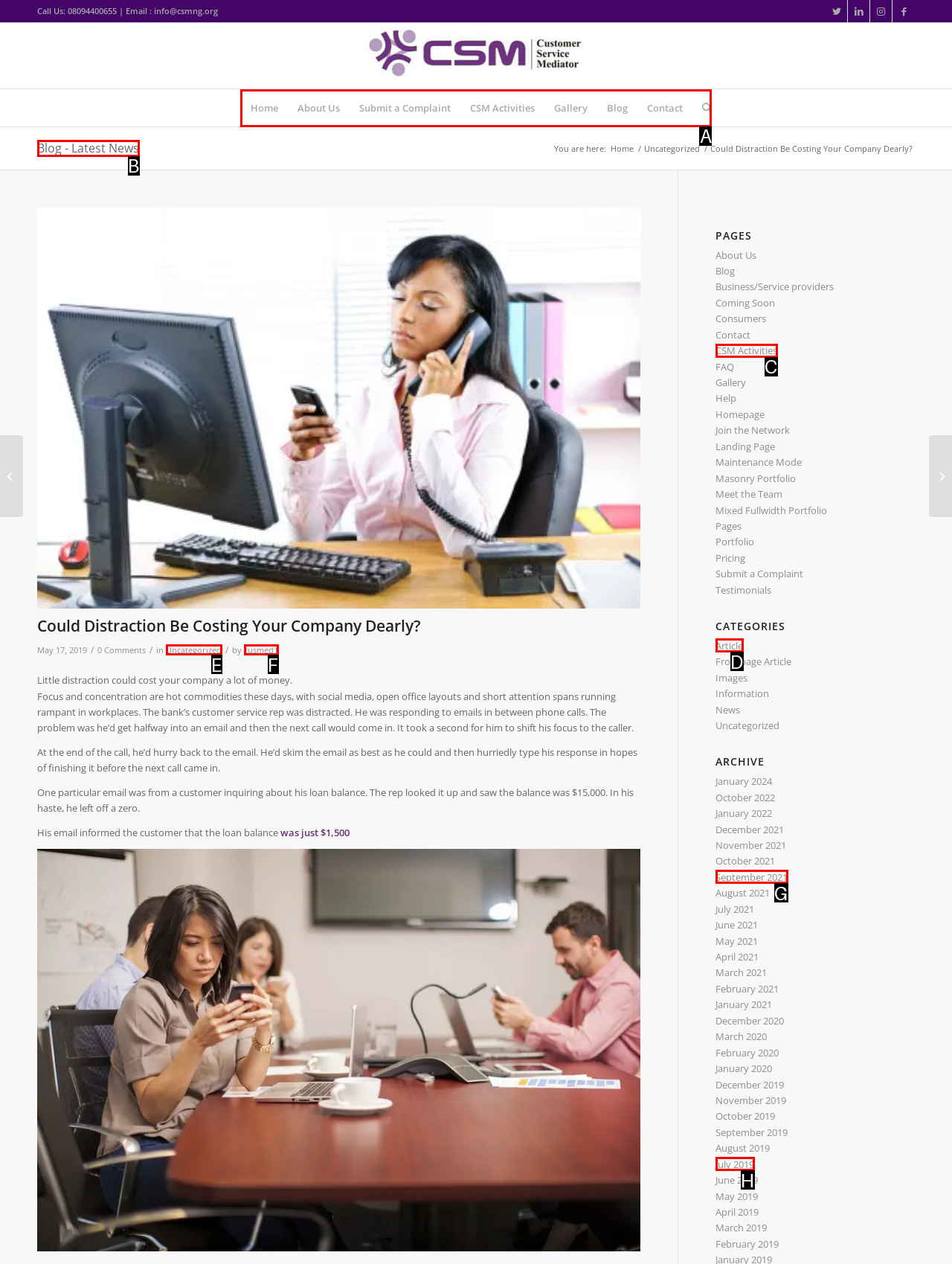Choose the HTML element that best fits the given description: Blog - Latest News. Answer by stating the letter of the option.

B